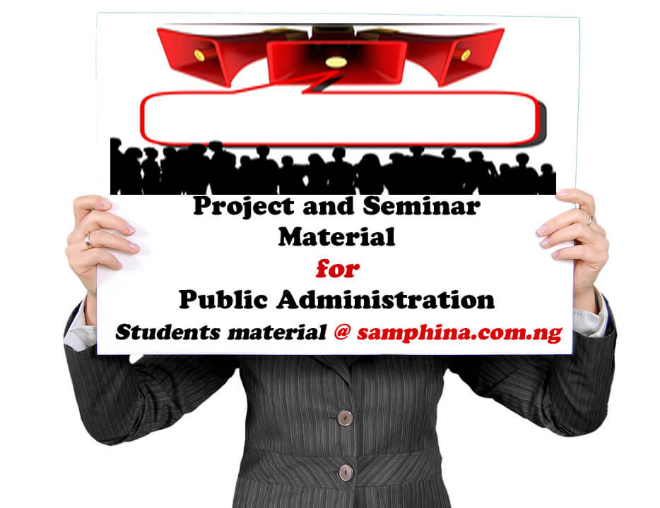What is the field of study mentioned in the image? Look at the image and give a one-word or short phrase answer.

Public Administration